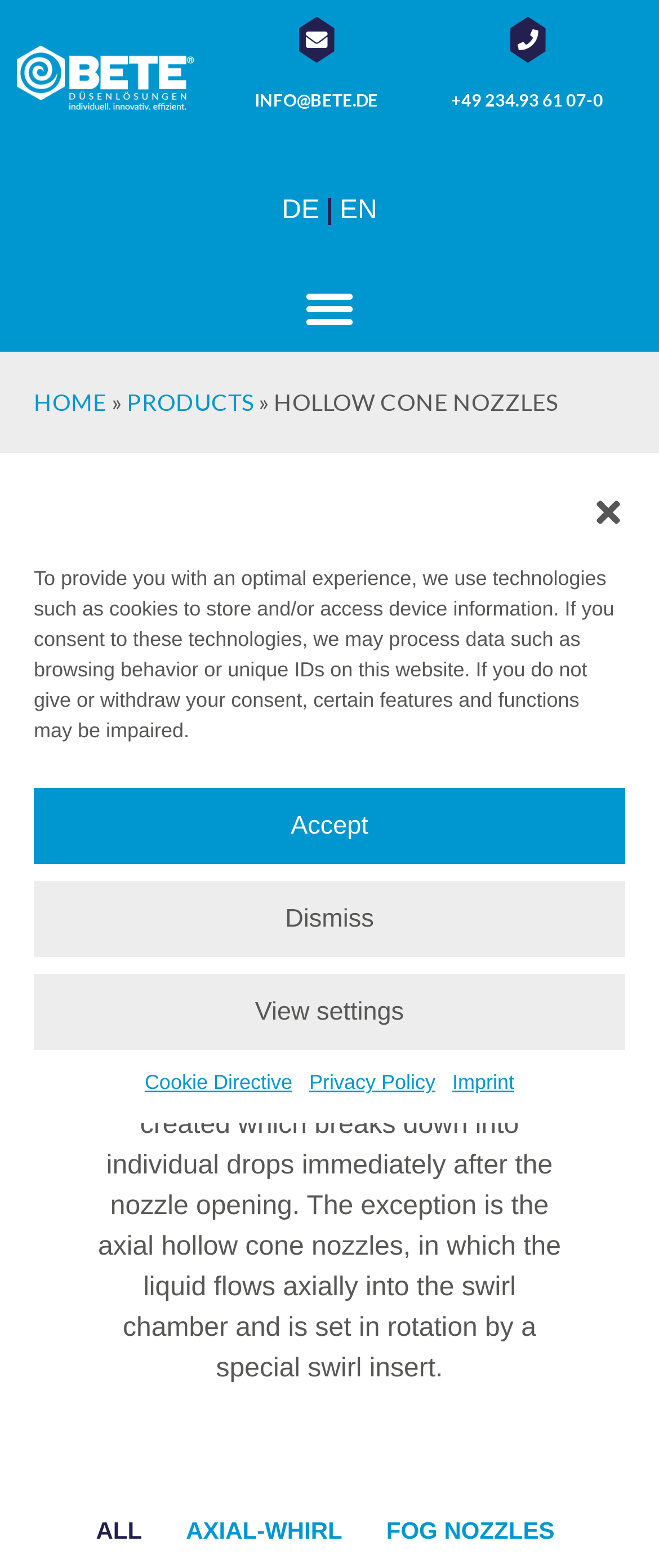What is the type of nozzles described on the webpage?
Provide a detailed and extensive answer to the question.

I looked for heading elements on the webpage and found one with the text 'HOLLOW CONE NOZZLES'. This suggests that the webpage is describing hollow cone nozzles.